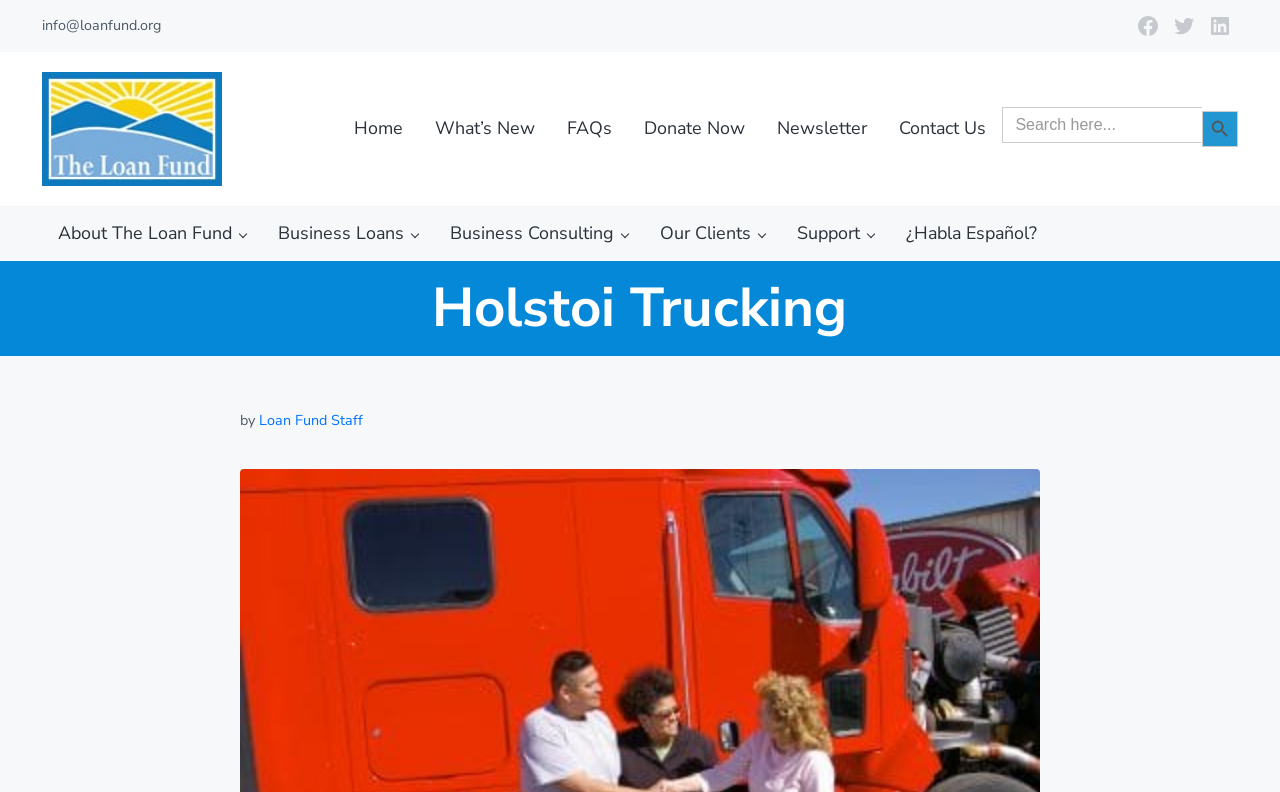Locate the bounding box coordinates of the clickable element to fulfill the following instruction: "Search for something". Provide the coordinates as four float numbers between 0 and 1 in the format [left, top, right, bottom].

[0.783, 0.135, 0.939, 0.18]